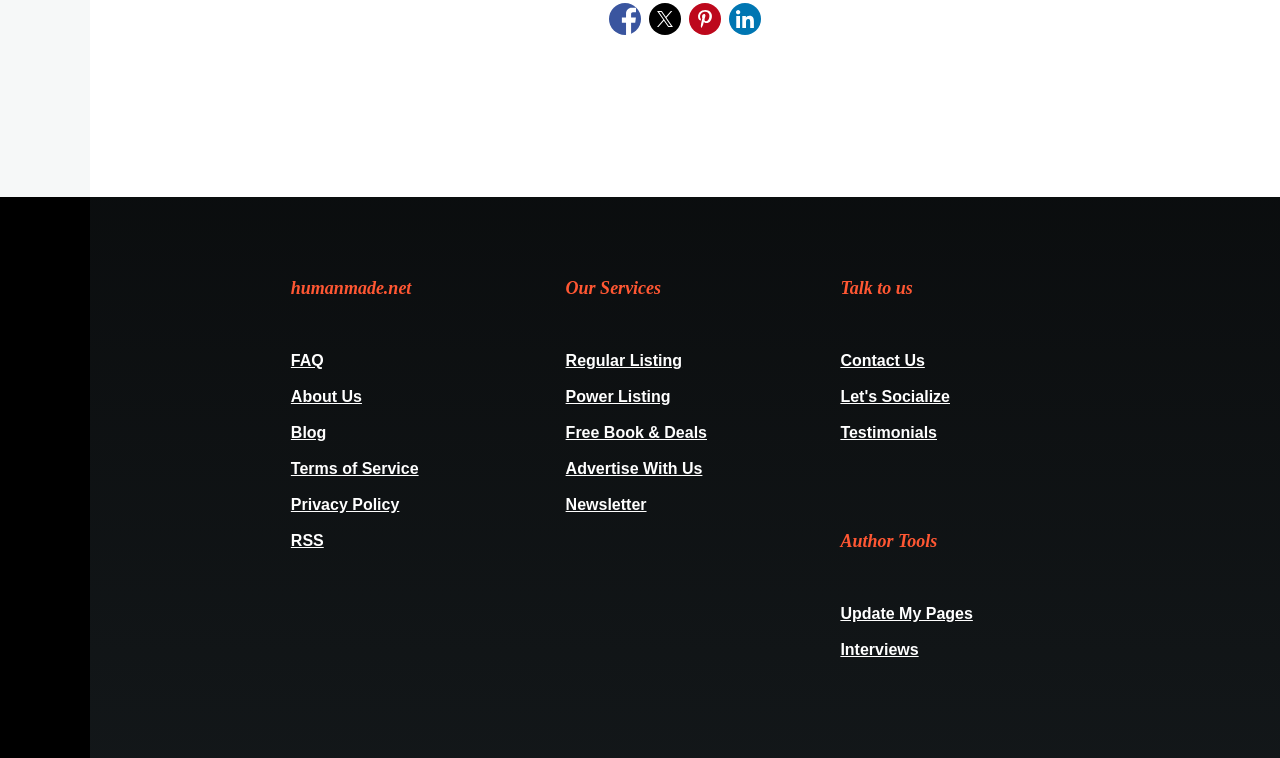Respond with a single word or short phrase to the following question: 
What is the purpose of the 'Talk to us' section?

Contact and socializing